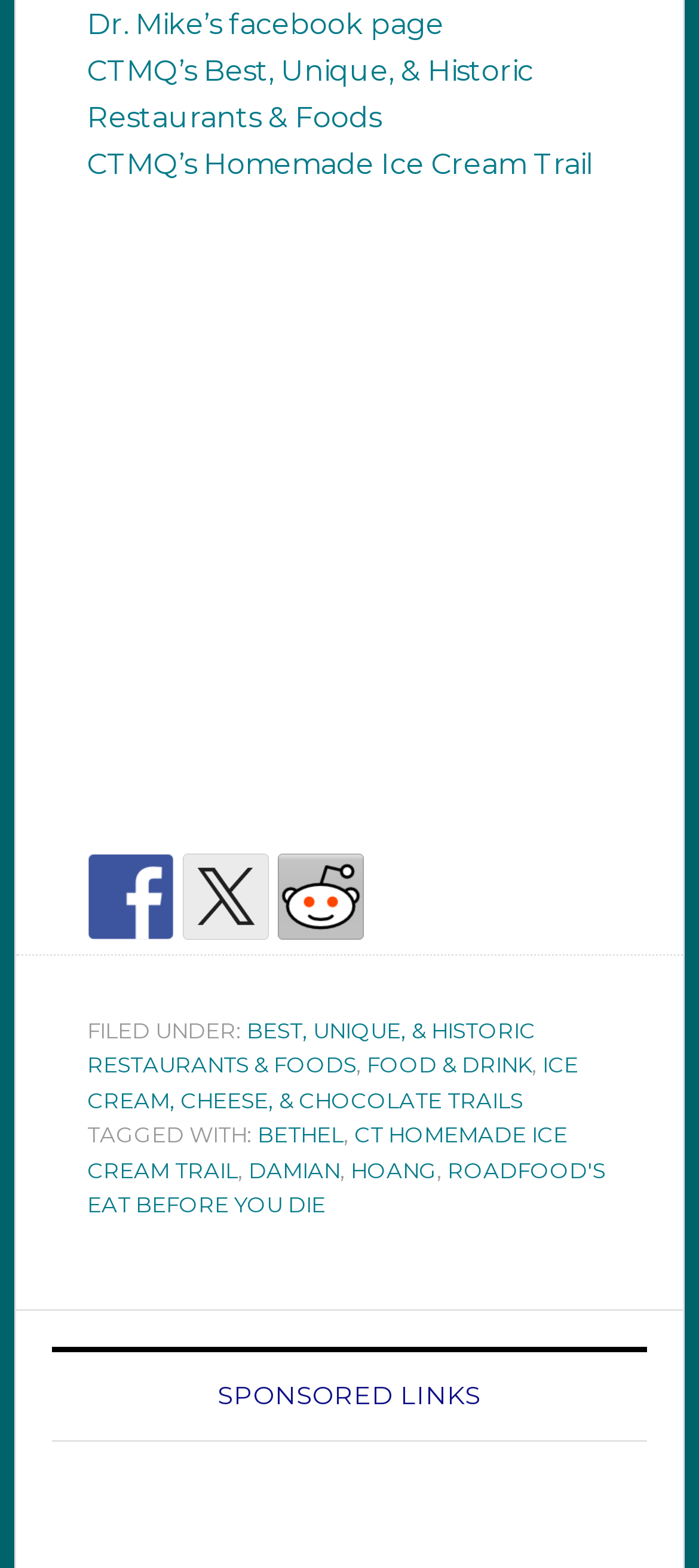Please specify the bounding box coordinates in the format (top-left x, top-left y, bottom-right x, bottom-right y), with all values as floating point numbers between 0 and 1. Identify the bounding box of the UI element described by: Hoang

[0.502, 0.737, 0.625, 0.755]